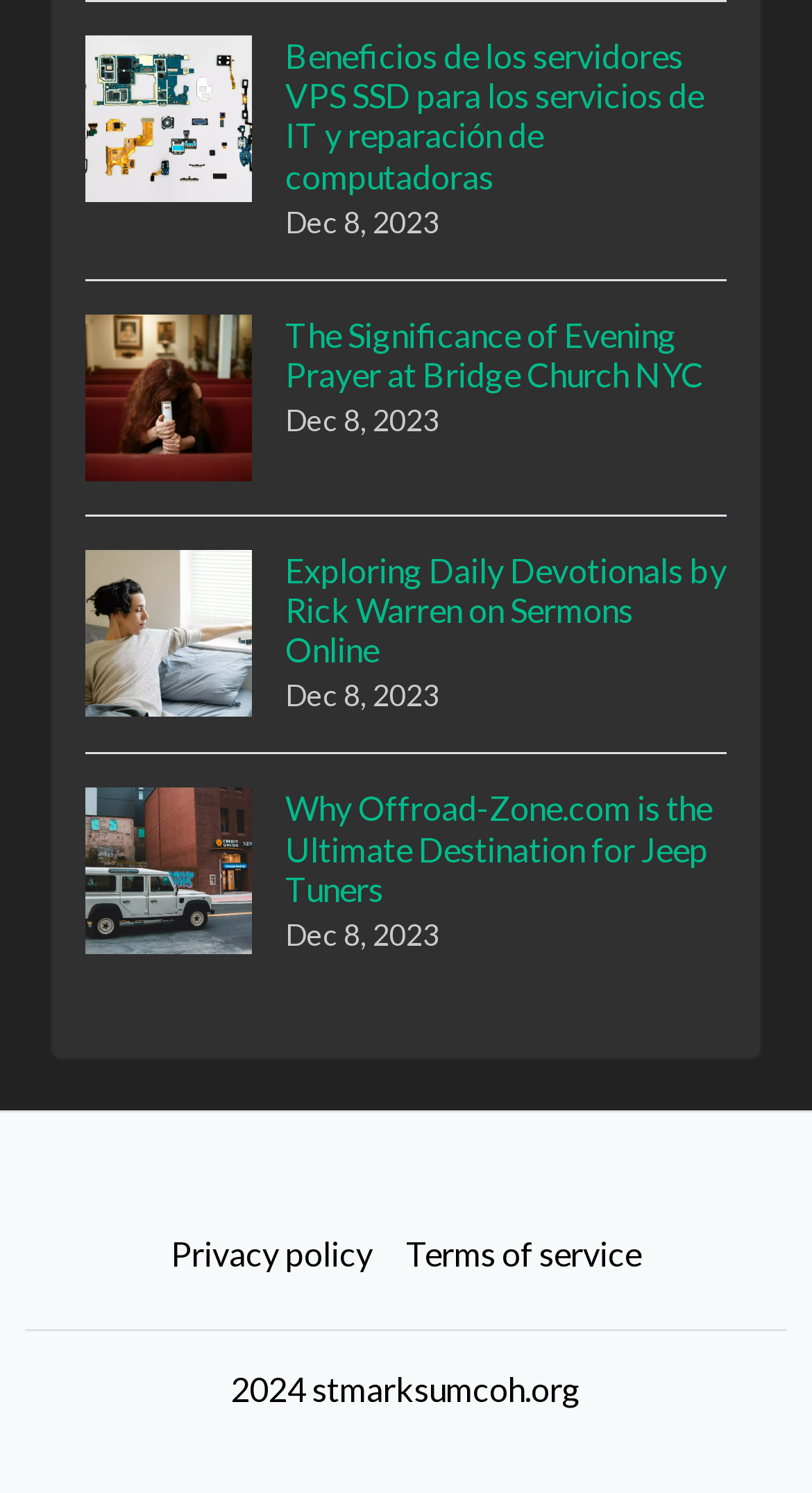Identify the bounding box for the described UI element. Provide the coordinates in (top-left x, top-left y, bottom-right x, bottom-right y) format with values ranging from 0 to 1: Terms of service

[0.479, 0.812, 0.81, 0.868]